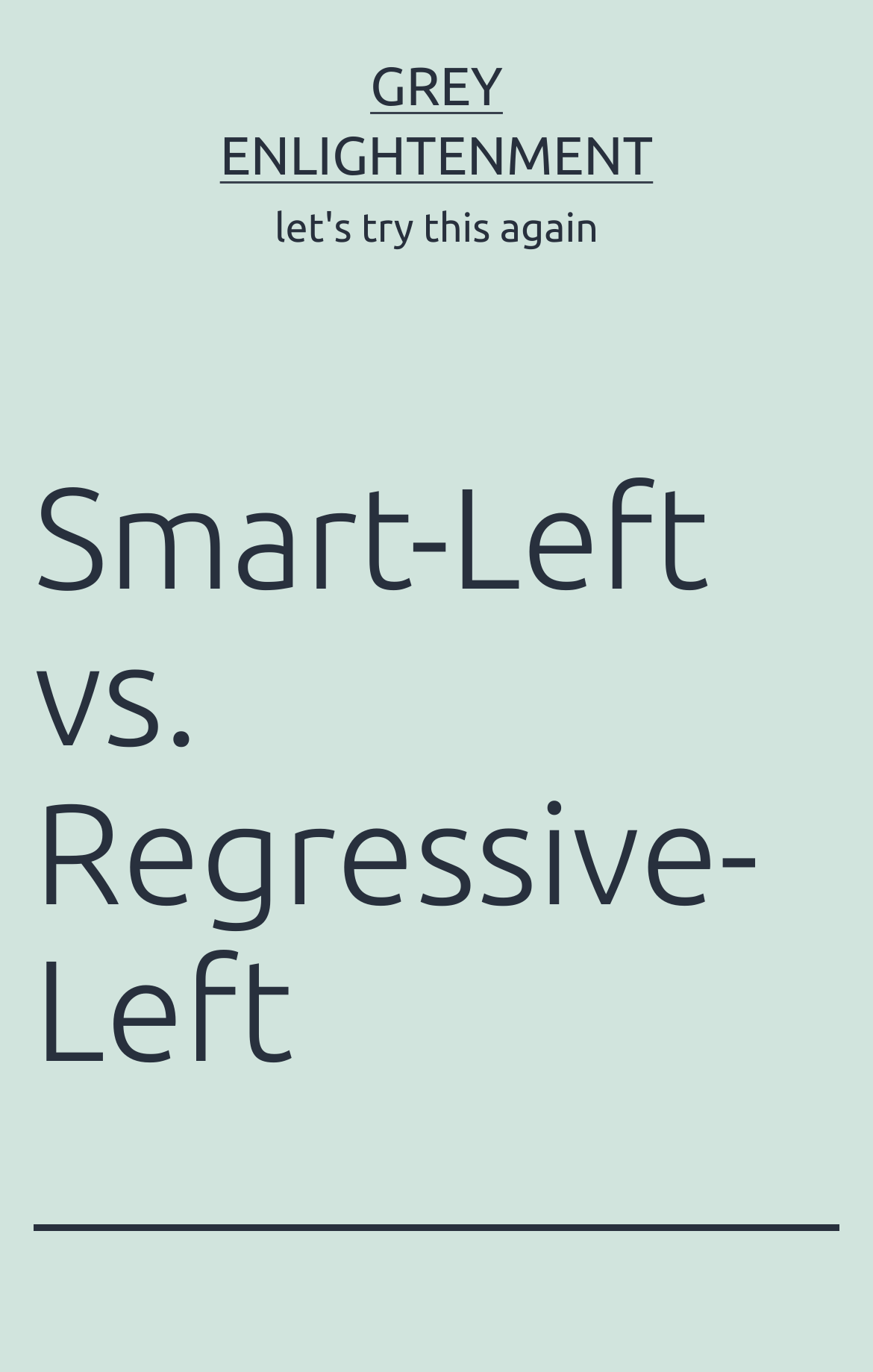Provide the bounding box coordinates for the UI element that is described as: "Grey Enlightenment".

[0.252, 0.04, 0.748, 0.135]